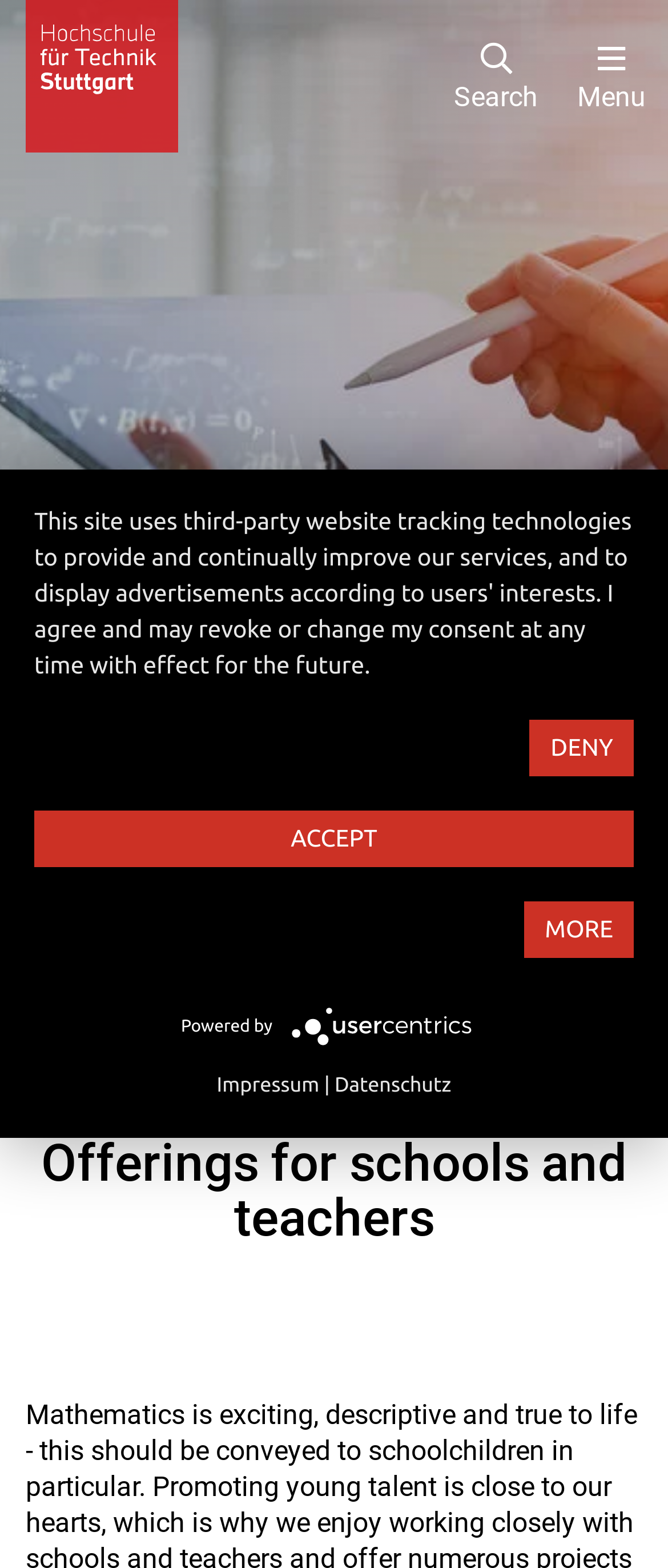Please find the bounding box for the UI element described by: "Usercentrics Consent Management Platform Logo".

[0.434, 0.648, 0.729, 0.66]